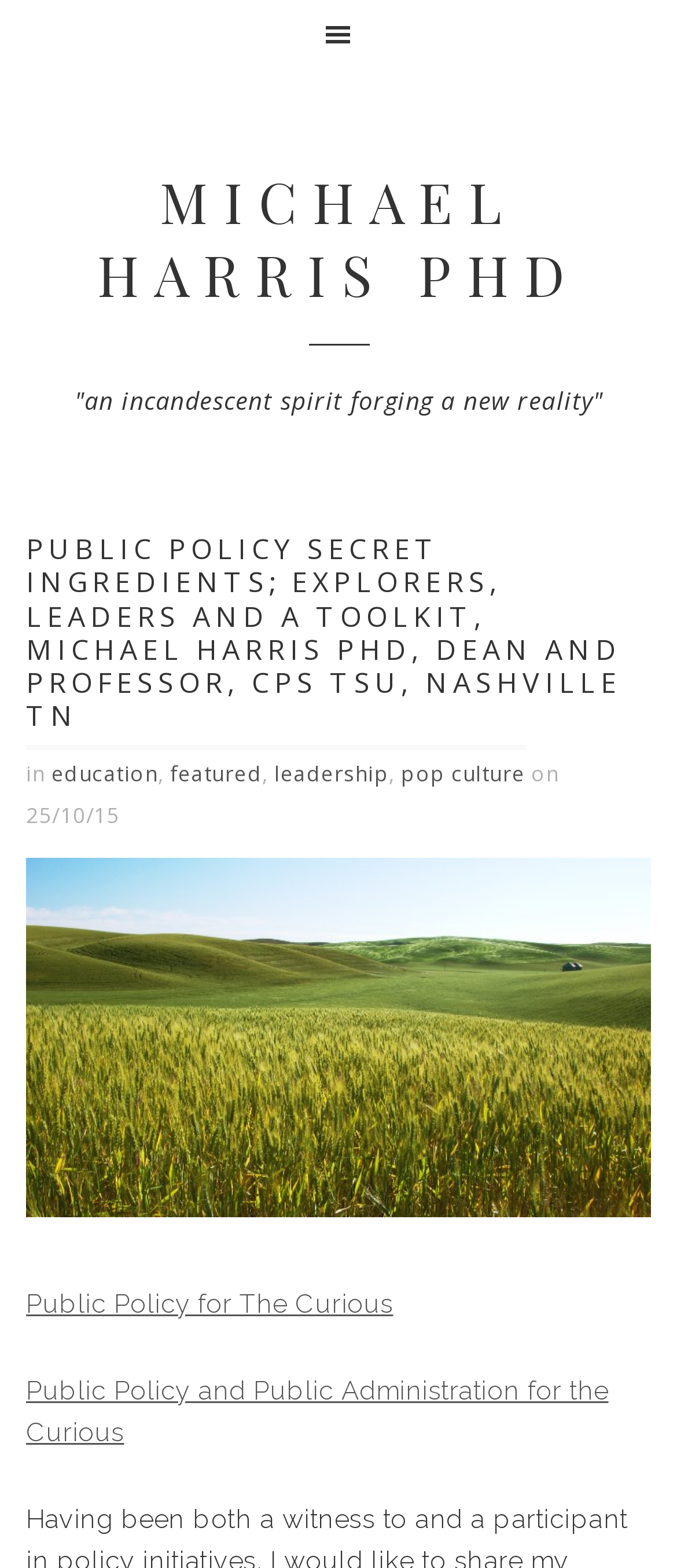Who is the author of the webpage?
Based on the image, respond with a single word or phrase.

Michael Harris PhD